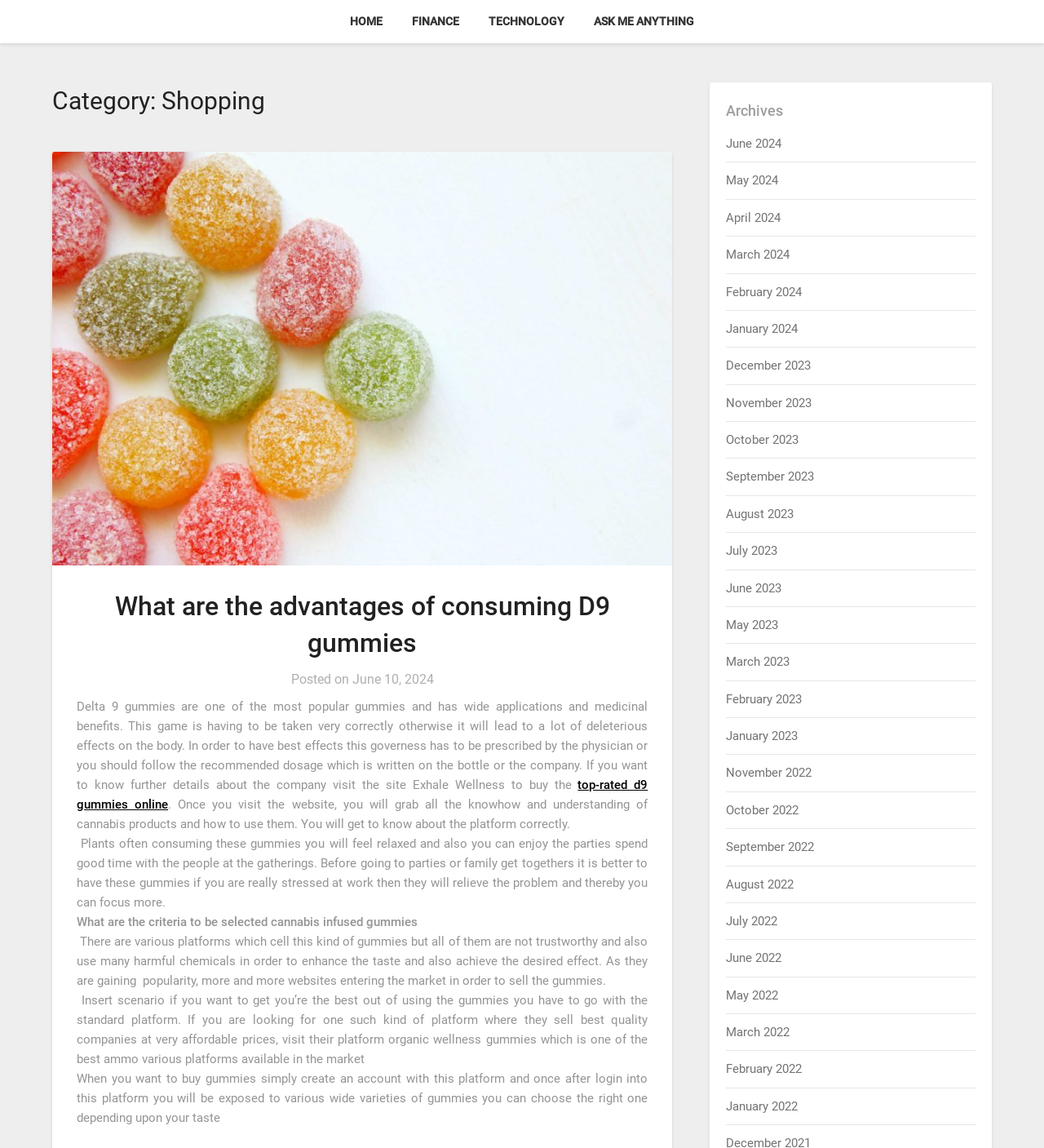Please find the bounding box coordinates for the clickable element needed to perform this instruction: "Learn about the advantages of consuming D9 gummies".

[0.11, 0.515, 0.584, 0.573]